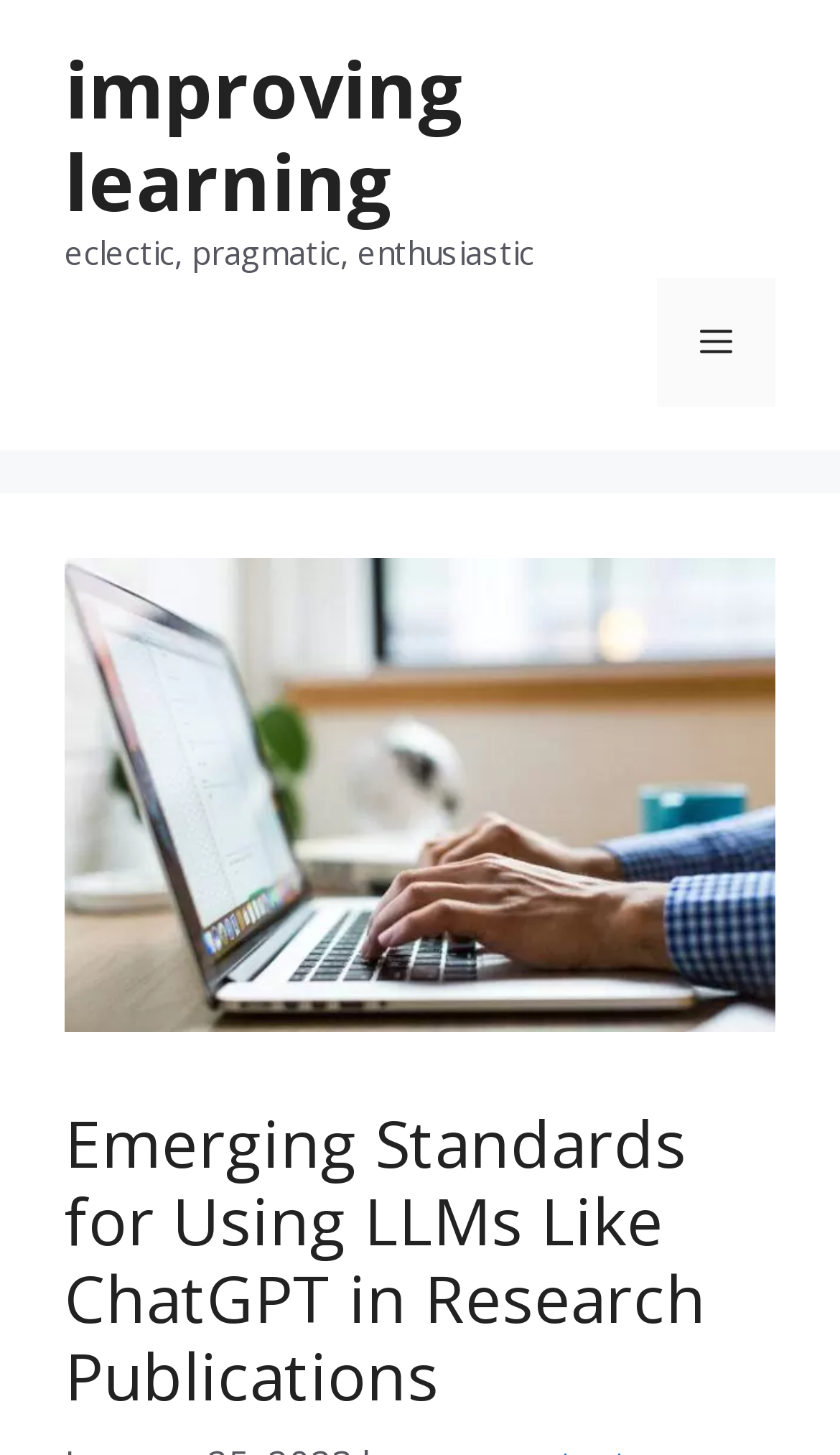Explain in detail what you observe on this webpage.

The webpage is about emerging standards for using large language models like ChatGPT in research publications, with a focus on improving learning. At the top of the page, there is a banner that spans the full width, containing a link to "improving learning" and a static text describing the tone of the site as "eclectic, pragmatic, enthusiastic". 

To the right of the banner, there is a navigation menu toggle button labeled "Menu" that can be expanded. Below the banner, there is a large image taking up most of the page's width, depicting a person typing on a silver MacBook. 

Above the image, there is a heading that summarizes the main topic of the page, "Emerging Standards for Using LLMs Like ChatGPT in Research Publications".